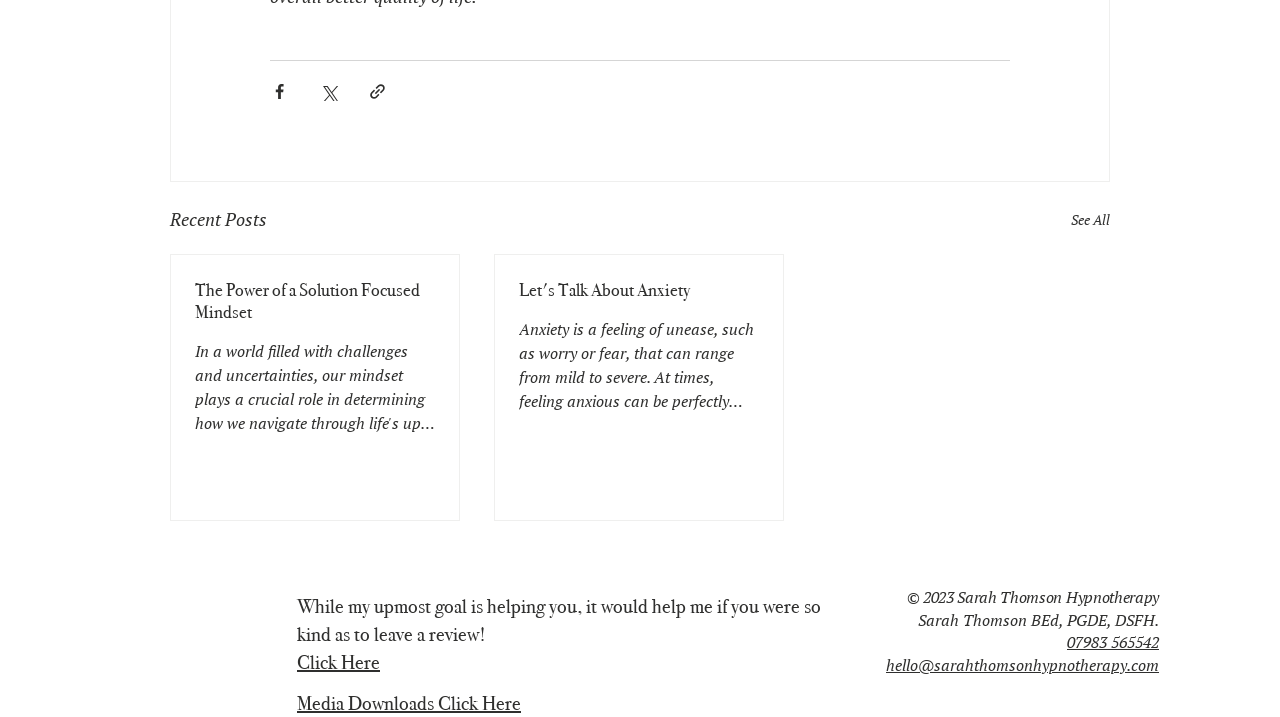Please identify the coordinates of the bounding box for the clickable region that will accomplish this instruction: "Read recent post 'The Power of a Solution Focused Mindset'".

[0.152, 0.389, 0.34, 0.45]